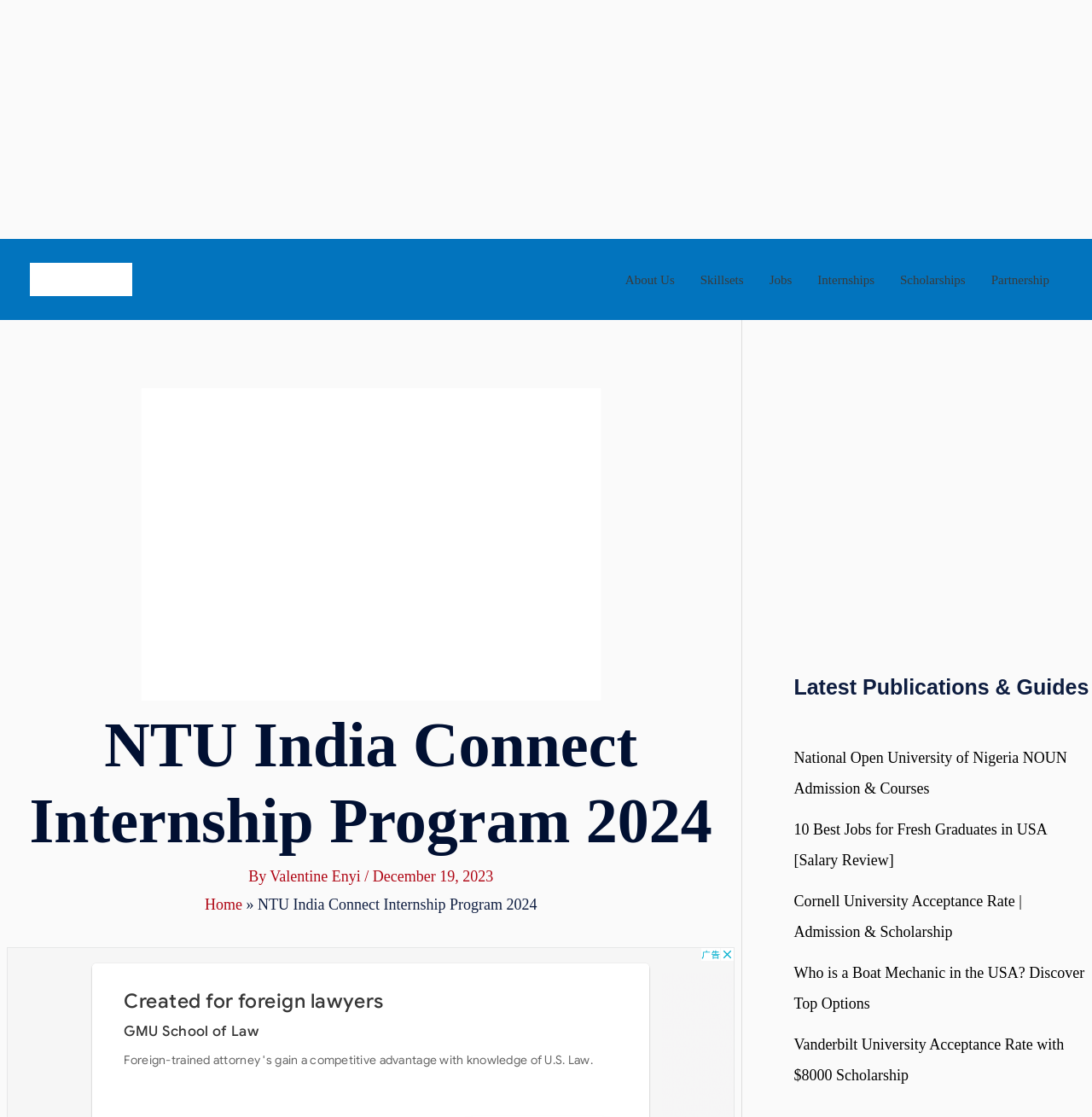Extract the bounding box coordinates of the UI element described: "aria-label="Advertisement" name="aswift_1" title="Advertisement"". Provide the coordinates in the format [left, top, right, bottom] with values ranging from 0 to 1.

[0.0, 0.0, 0.938, 0.214]